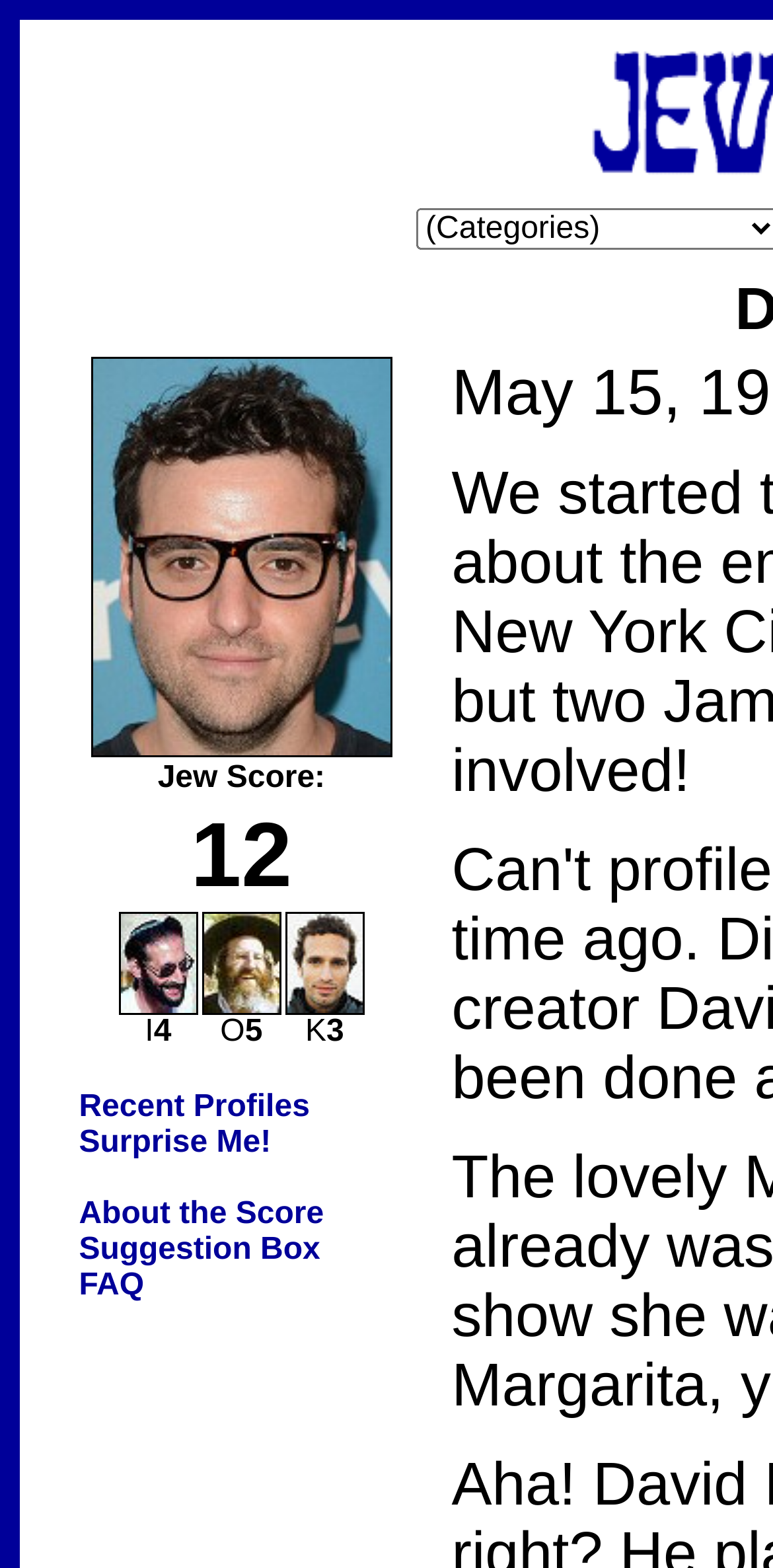Describe the entire webpage, focusing on both content and design.

The webpage is about determining whether David Krumholtz is Jewish or not. At the top, there is a large image taking up about a third of the screen. Below the image, there is a table with four rows. The first row contains a cell with the text "Jew Score:" and the second row has a cell with the score "12". The third row has four cells, each containing an image and a label: "I4", "O5", "K3", and an empty cell. The fourth row has a cell with a paragraph of text that includes links to "Recent Profiles", "Surprise Me!", "About the Score", "Suggestion Box", and "FAQ". The links are separated by spaces and are aligned to the left.